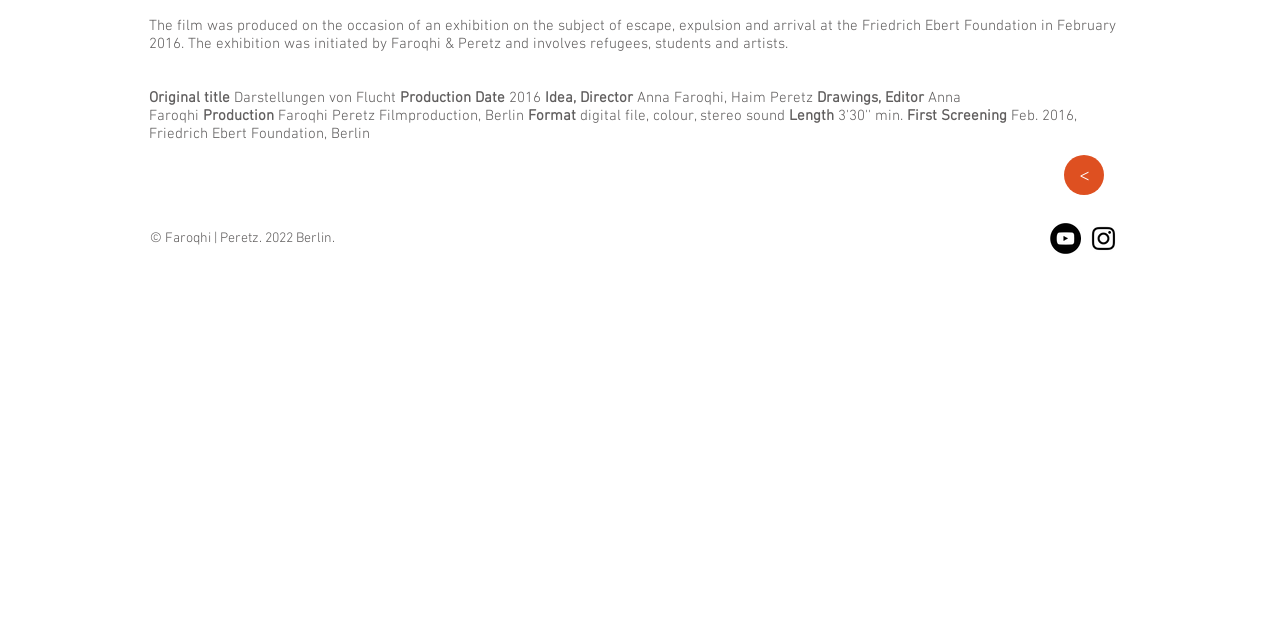Determine the bounding box coordinates for the HTML element described here: "aria-label="Black Instagram Icon"".

[0.85, 0.348, 0.874, 0.397]